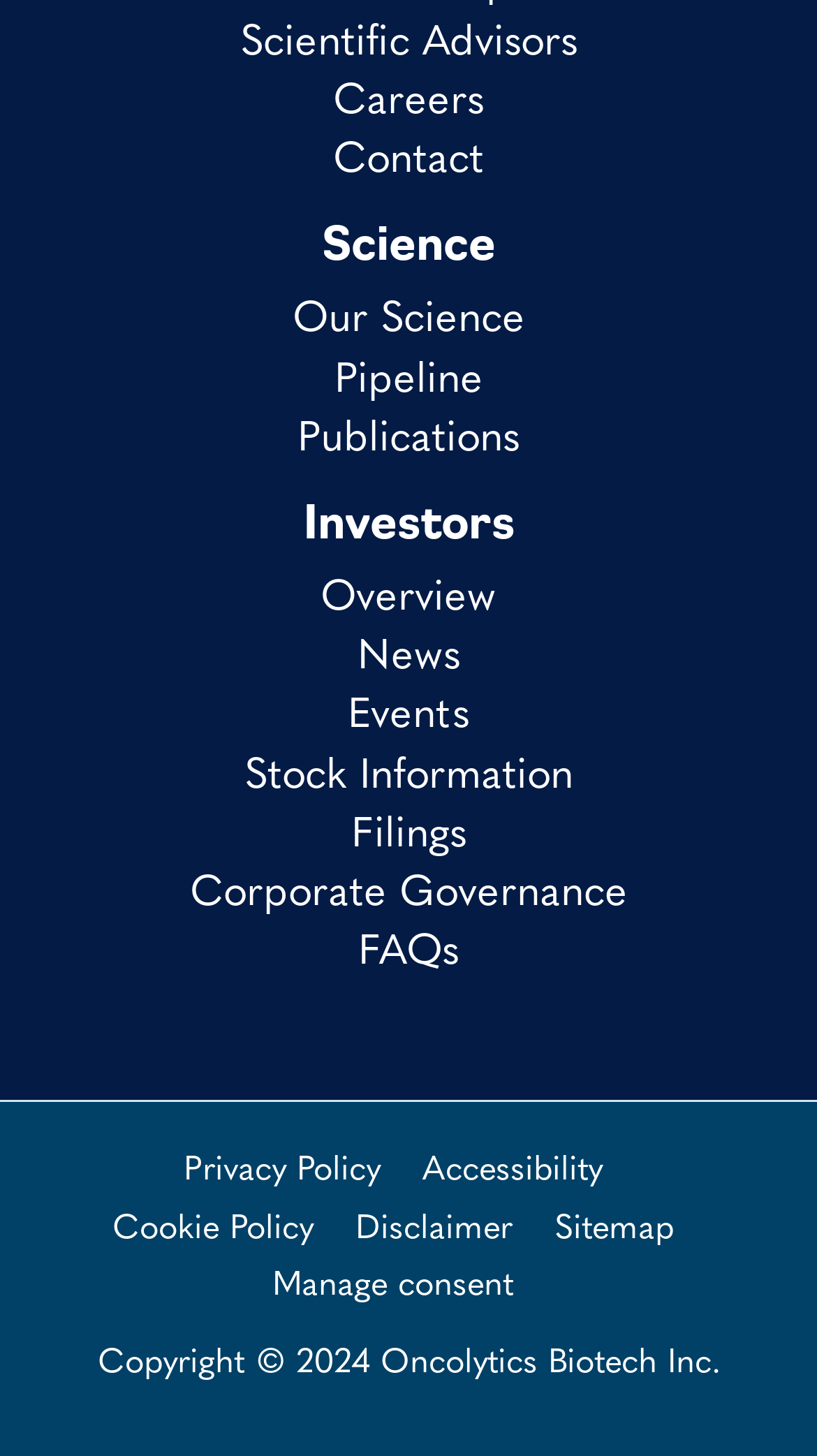Locate the bounding box coordinates of the area that needs to be clicked to fulfill the following instruction: "Learn about Corporate Governance". The coordinates should be in the format of four float numbers between 0 and 1, namely [left, top, right, bottom].

[0.232, 0.6, 0.768, 0.629]